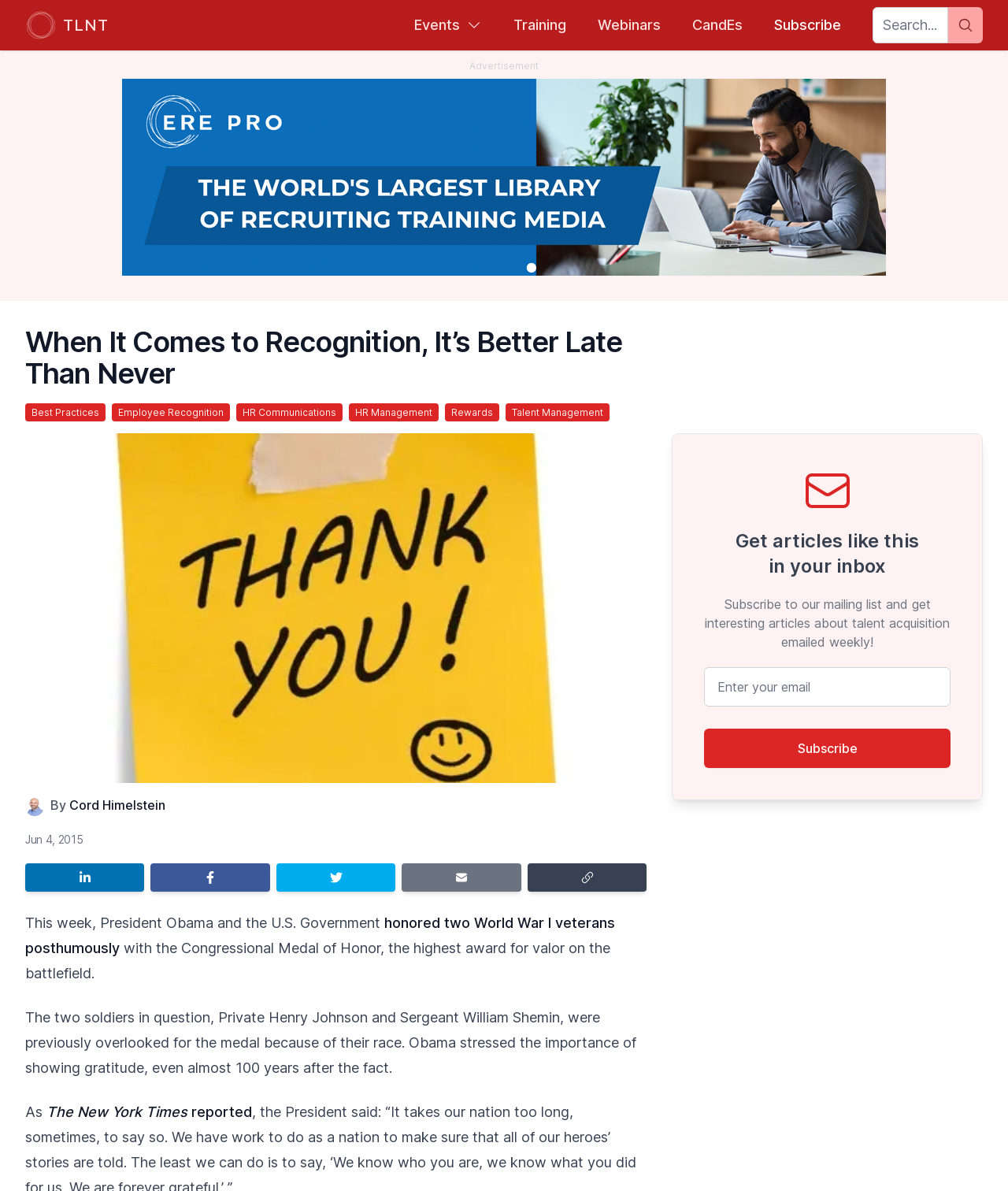Identify the bounding box for the described UI element: "Employee Recognition".

[0.111, 0.339, 0.228, 0.354]